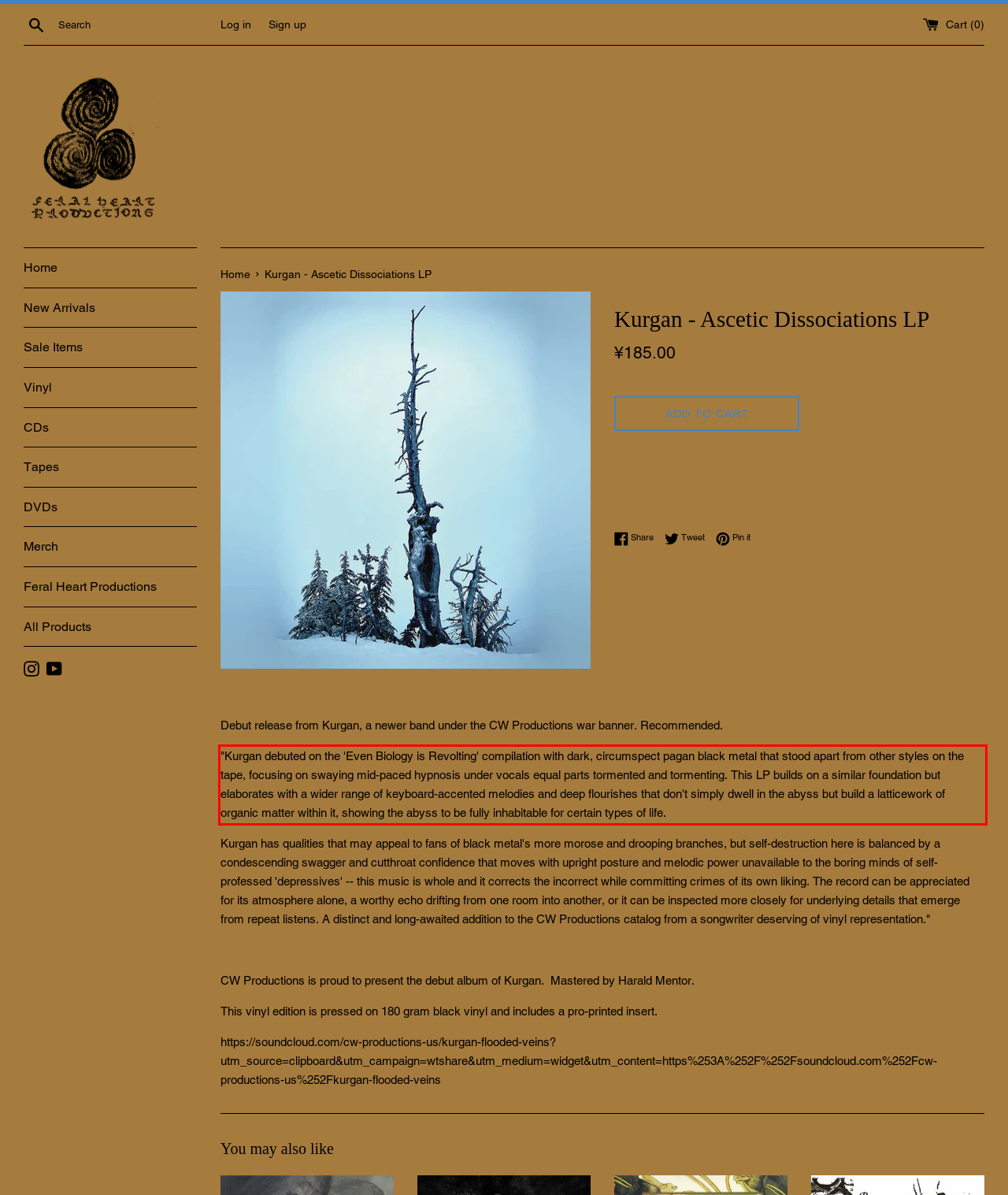You have a screenshot of a webpage, and there is a red bounding box around a UI element. Utilize OCR to extract the text within this red bounding box.

"Kurgan debuted on the 'Even Biology is Revolting' compilation with dark, circumspect pagan black metal that stood apart from other styles on the tape, focusing on swaying mid-paced hypnosis under vocals equal parts tormented and tormenting. This LP builds on a similar foundation but elaborates with a wider range of keyboard-accented melodies and deep flourishes that don't simply dwell in the abyss but build a latticework of organic matter within it, showing the abyss to be fully inhabitable for certain types of life.